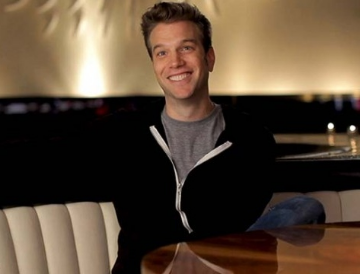Where is Anthony Jeselnik seated?
Please answer the question with a single word or phrase, referencing the image.

A stylish bar or lounge